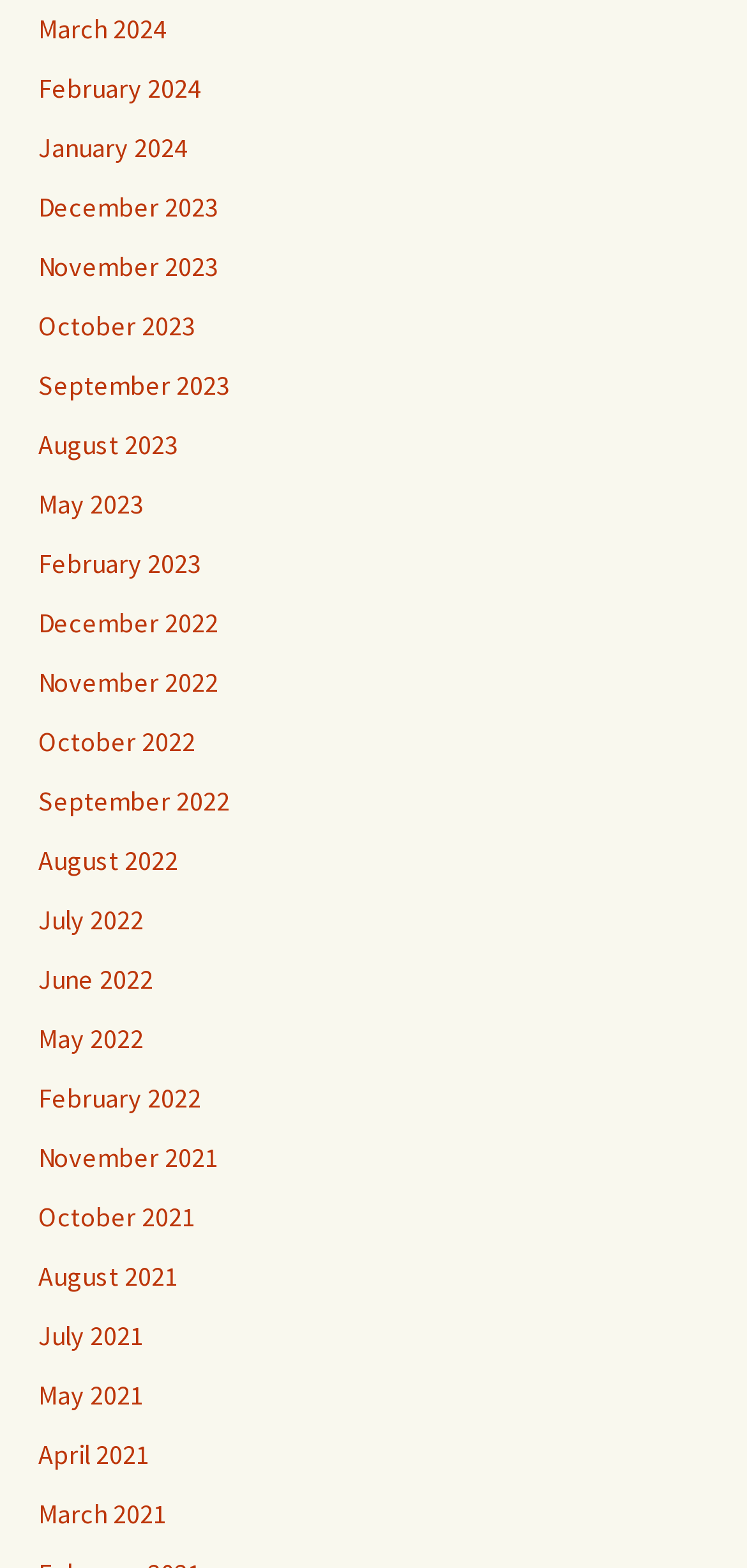Please provide the bounding box coordinates for the element that needs to be clicked to perform the instruction: "View March 2024". The coordinates must consist of four float numbers between 0 and 1, formatted as [left, top, right, bottom].

[0.051, 0.008, 0.223, 0.03]